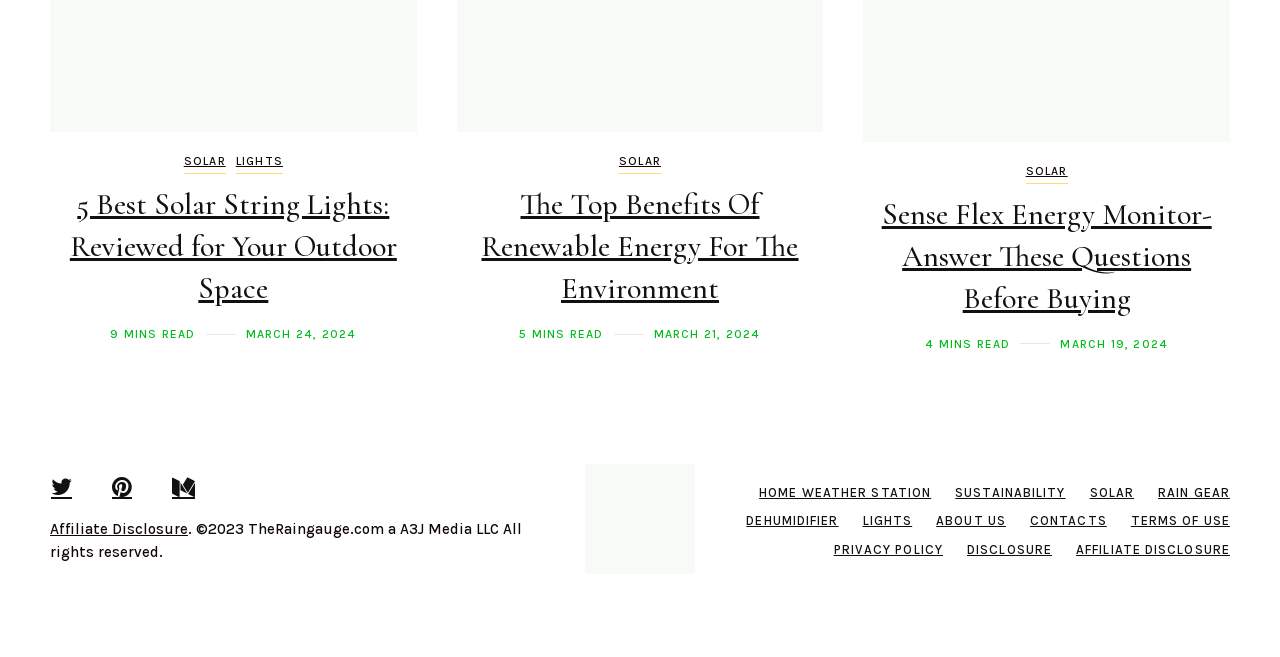Bounding box coordinates are given in the format (top-left x, top-left y, bottom-right x, bottom-right y). All values should be floating point numbers between 0 and 1. Provide the bounding box coordinate for the UI element described as: Contact us

None